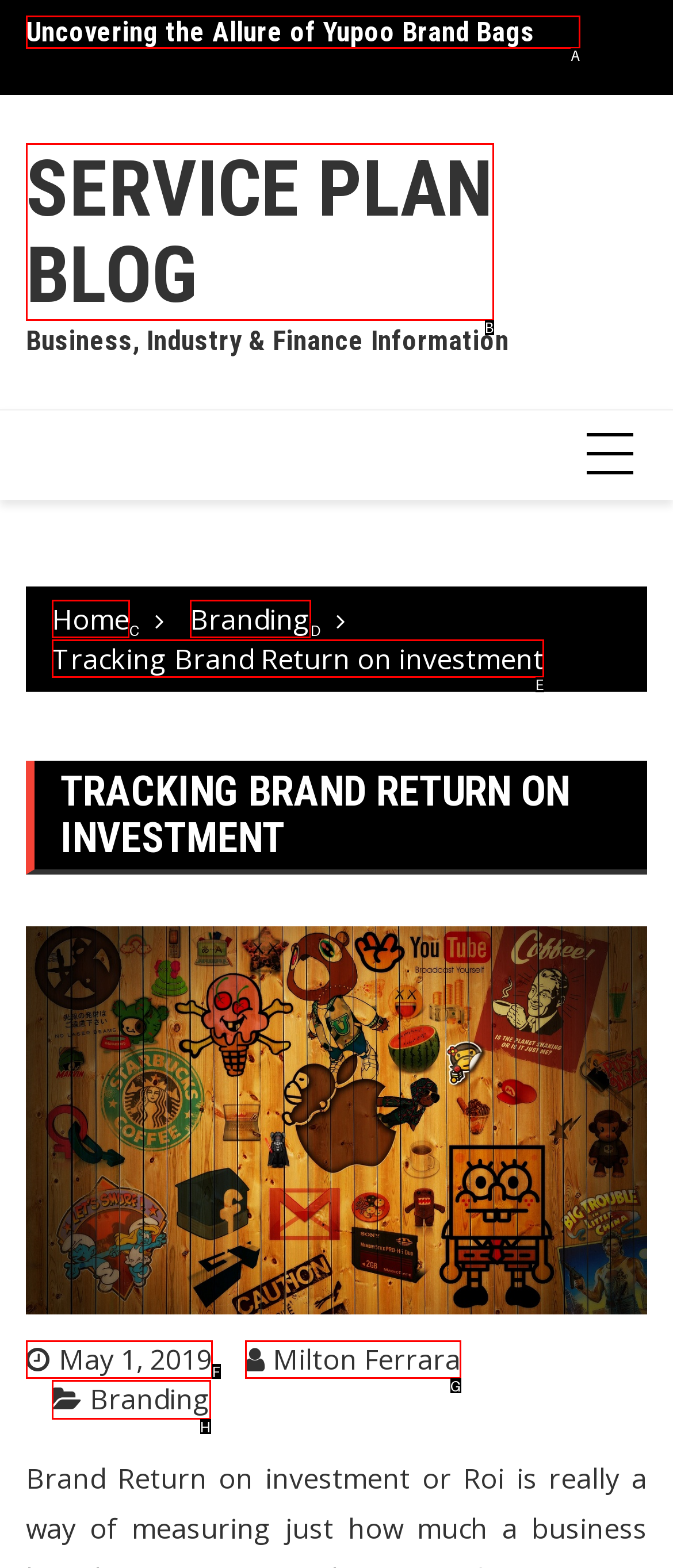Please indicate which HTML element to click in order to fulfill the following task: View the 'Tracking Brand Return on investment' article Respond with the letter of the chosen option.

E